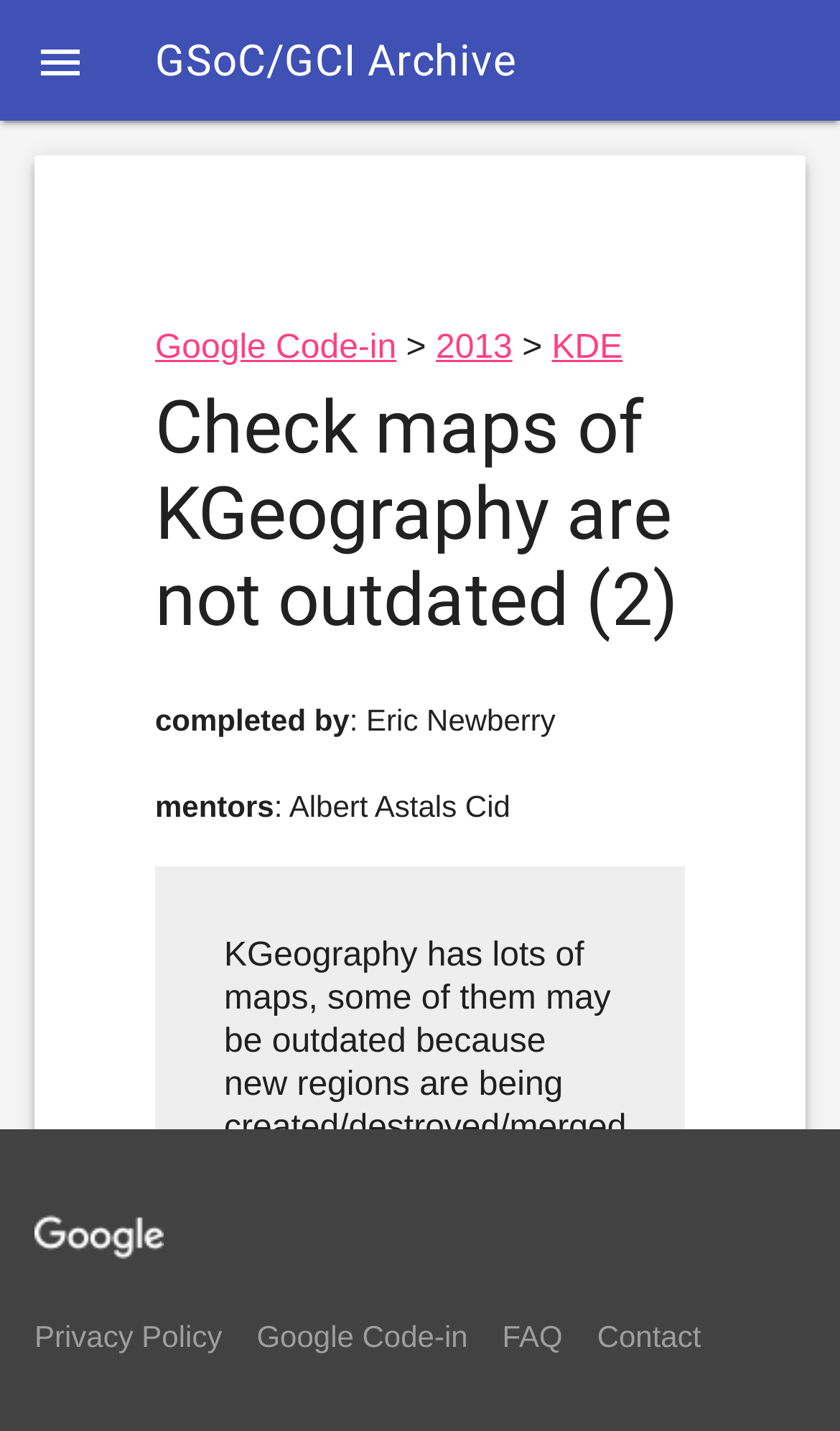Identify the bounding box coordinates of the section to be clicked to complete the task described by the following instruction: "Read the task description". The coordinates should be four float numbers between 0 and 1, formatted as [left, top, right, bottom].

[0.185, 0.268, 0.815, 0.449]